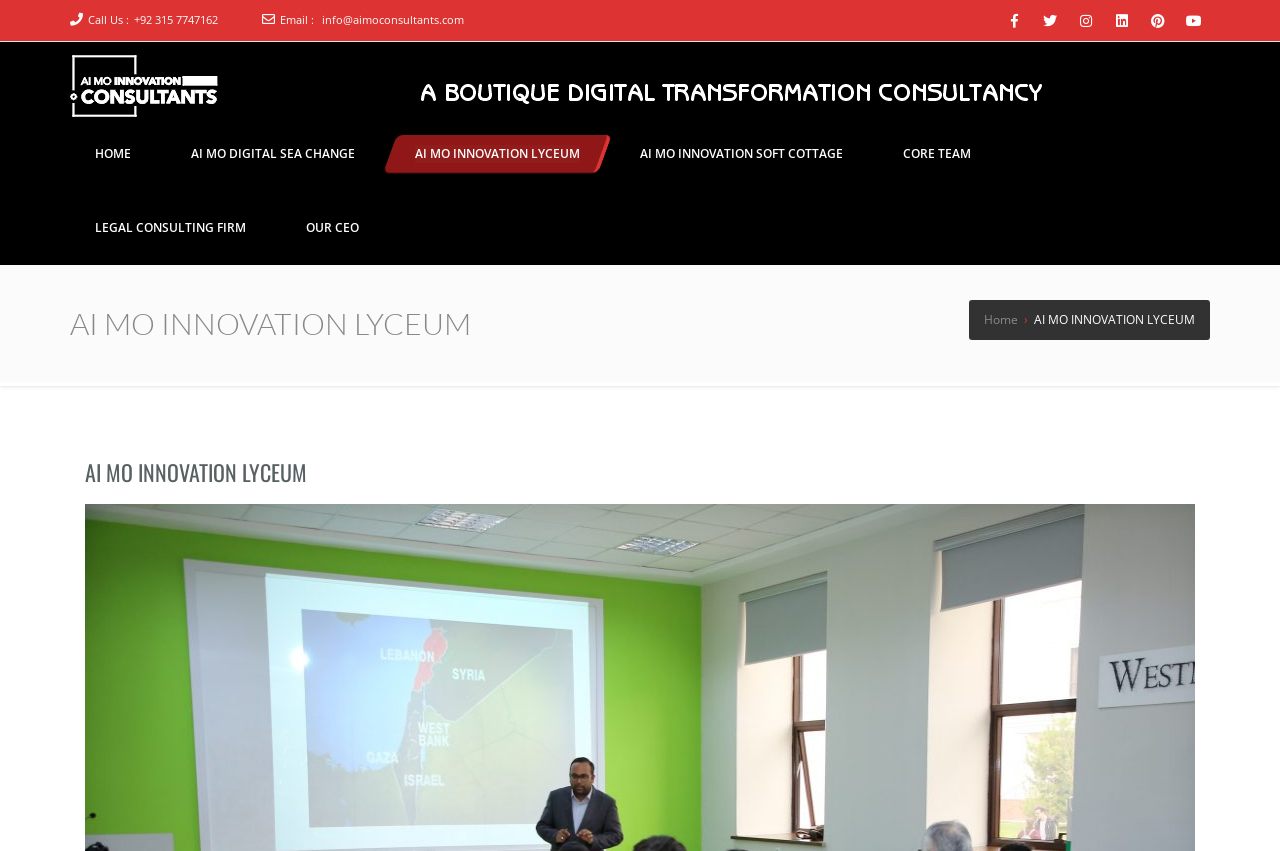Create a full and detailed caption for the entire webpage.

The webpage is for AI MO INNOVATION LYCEUM – Ai Mo Legal Consultants. At the top, there is a section with contact information, including a "Call Us" label and a phone number, "+92 315 7747162", positioned next to each other. Below this, there is an "Email" label with the email address "info@aimoconsultants.com" to its right. 

To the right of the contact information, there are six social media icons, arranged horizontally. 

Below the contact information, there is a prominent banner with the company name "Ai Mo Legal Consultants" in large text, accompanied by an image. Below the banner, there is a tagline "A Boutique Digital Transformation Legal Consultancy". 

The main navigation menu is located below the banner, with seven links: "HOME", "AI MO DIGITAL SEA CHANGE", "AI MO INNOVATION LYCEUM", "AI MO INNOVATION SOFT COTTAGE", "CORE TEAM", "LEGAL CONSULTING FIRM", and "OUR CEO". These links are arranged horizontally and are evenly spaced.

Further down the page, there is a heading "AI MO INNOVATION LYCEUM" followed by a link to "Home" and an arrow icon. 

Finally, there is another heading "AI MO INNOVATION LYCEUM" at the bottom of the page, with a link to the same name.